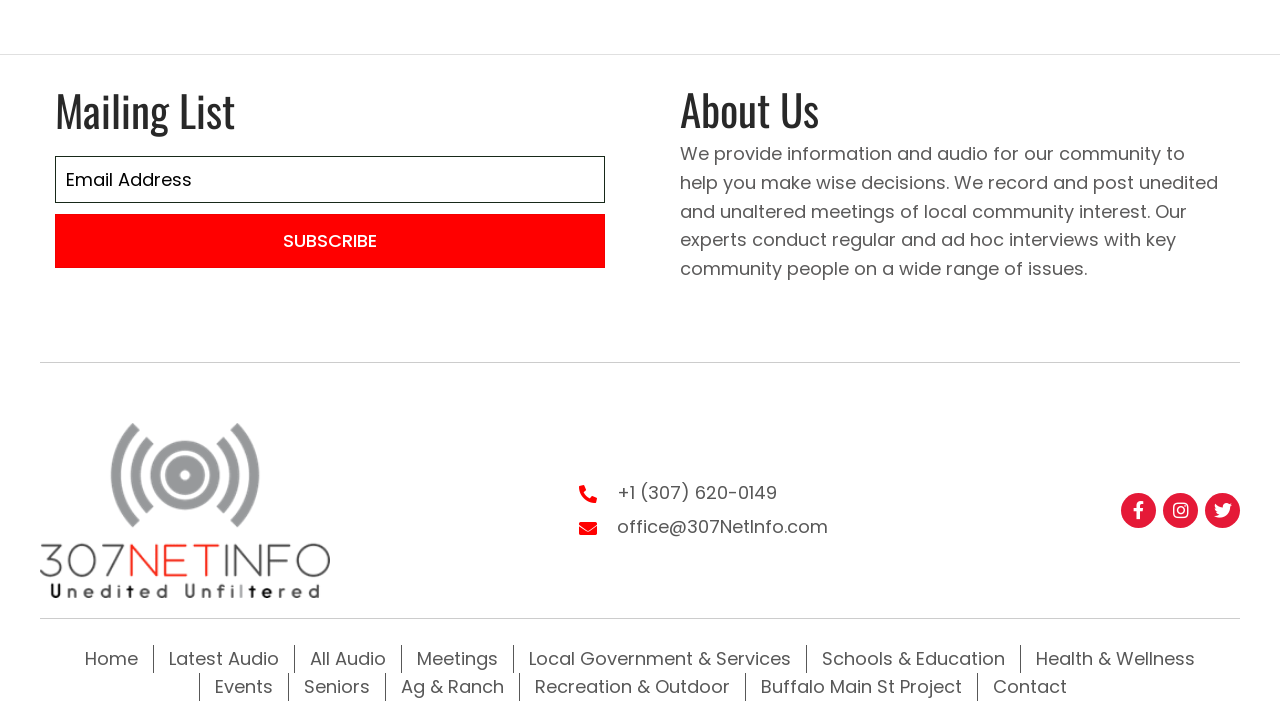Please provide a detailed answer to the question below by examining the image:
How many social media links are available?

There are three social media links available, which are Facebook, Instagram, and Twitter, represented by button elements with corresponding text.